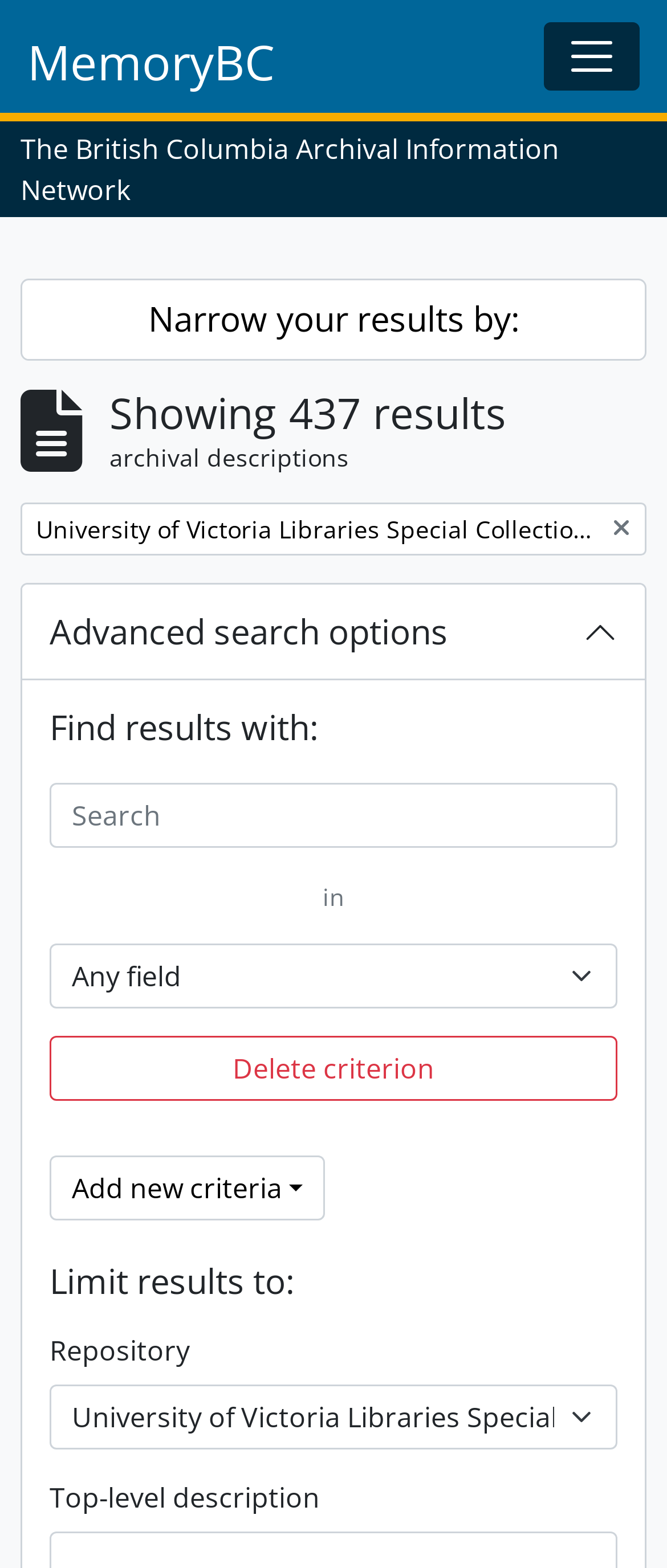Identify the bounding box coordinates of the section that should be clicked to achieve the task described: "learn more about services in Orlando Florida".

None